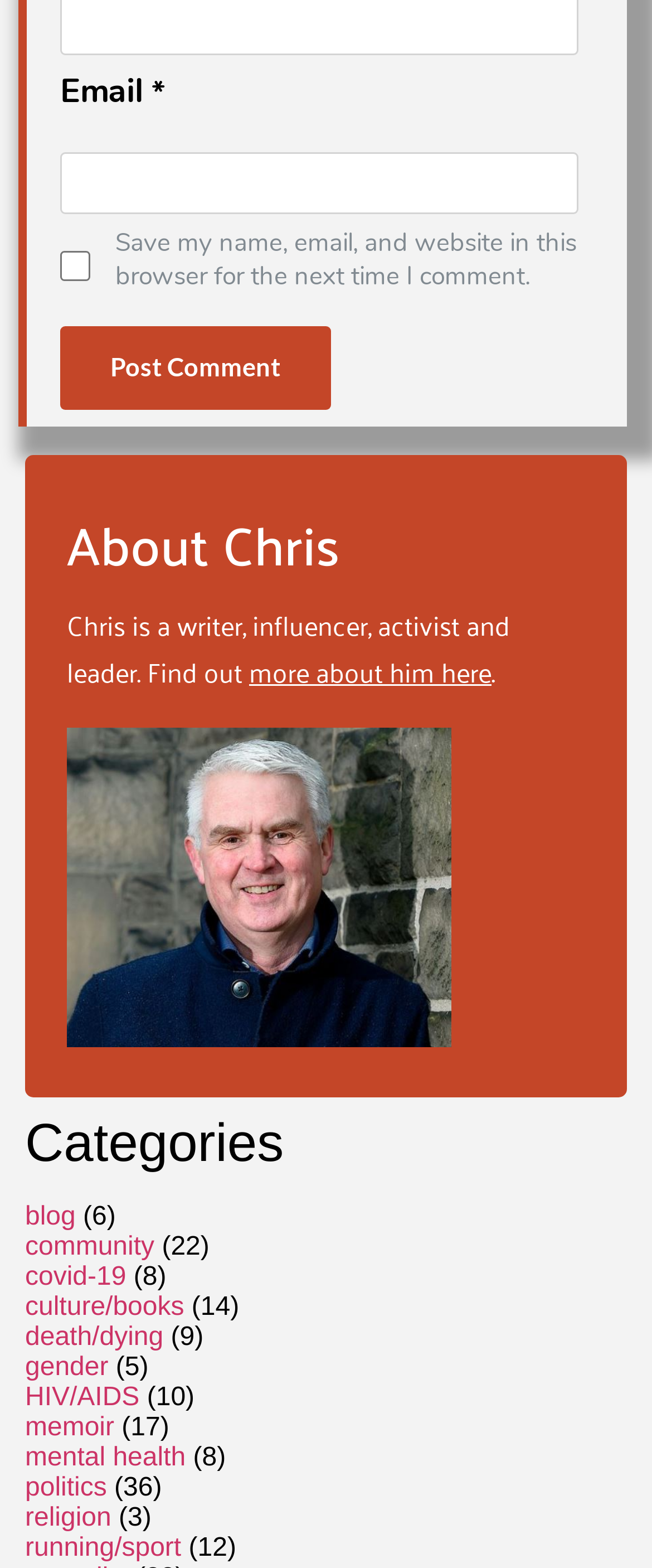Please locate the bounding box coordinates of the element that needs to be clicked to achieve the following instruction: "View blog posts". The coordinates should be four float numbers between 0 and 1, i.e., [left, top, right, bottom].

[0.038, 0.767, 0.116, 0.785]